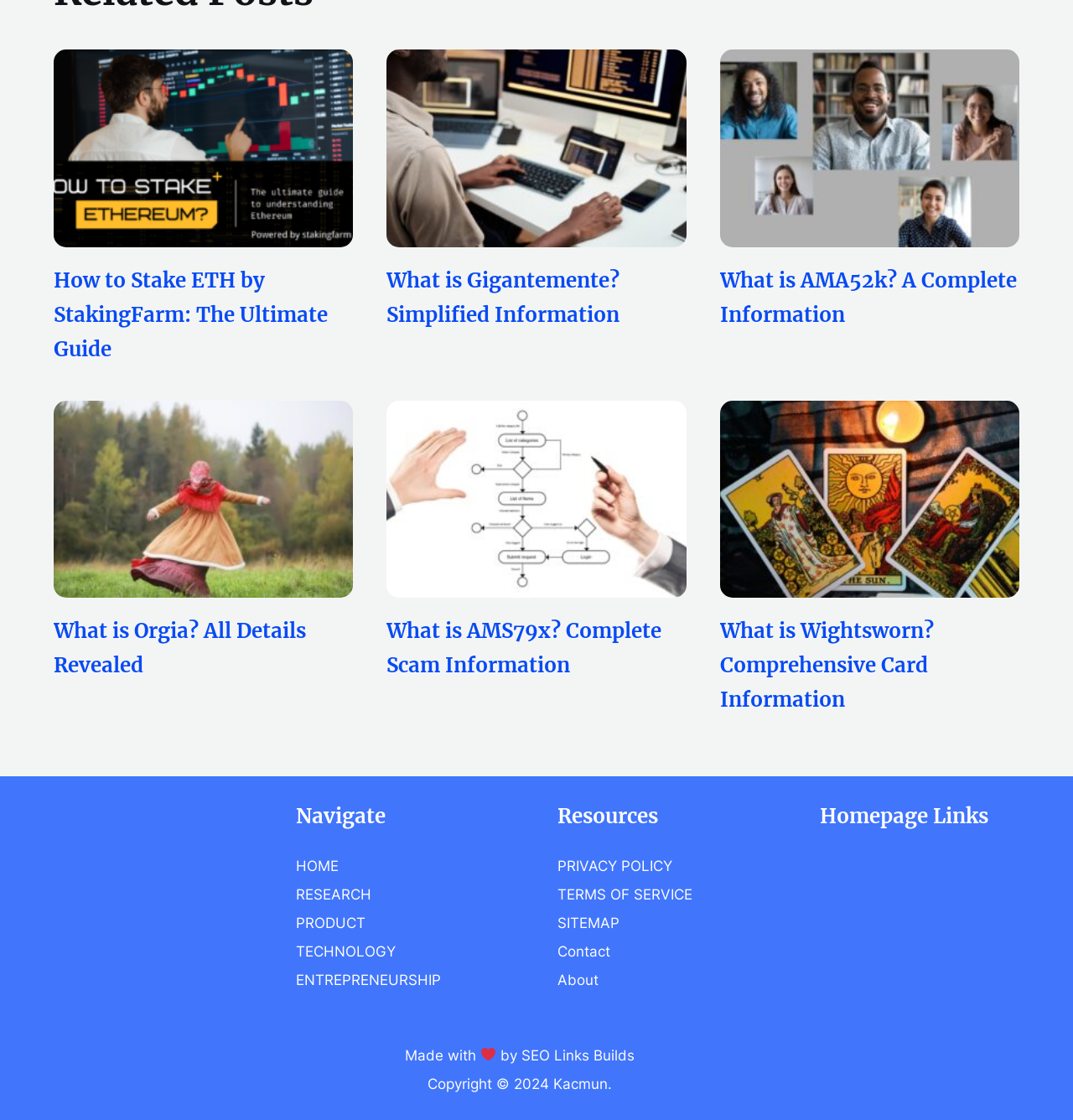What are the categories in the navigation menu? Please answer the question using a single word or phrase based on the image.

HOME, RESEARCH, PRODUCT, TECHNOLOGY, ENTREPRENEURSHIP